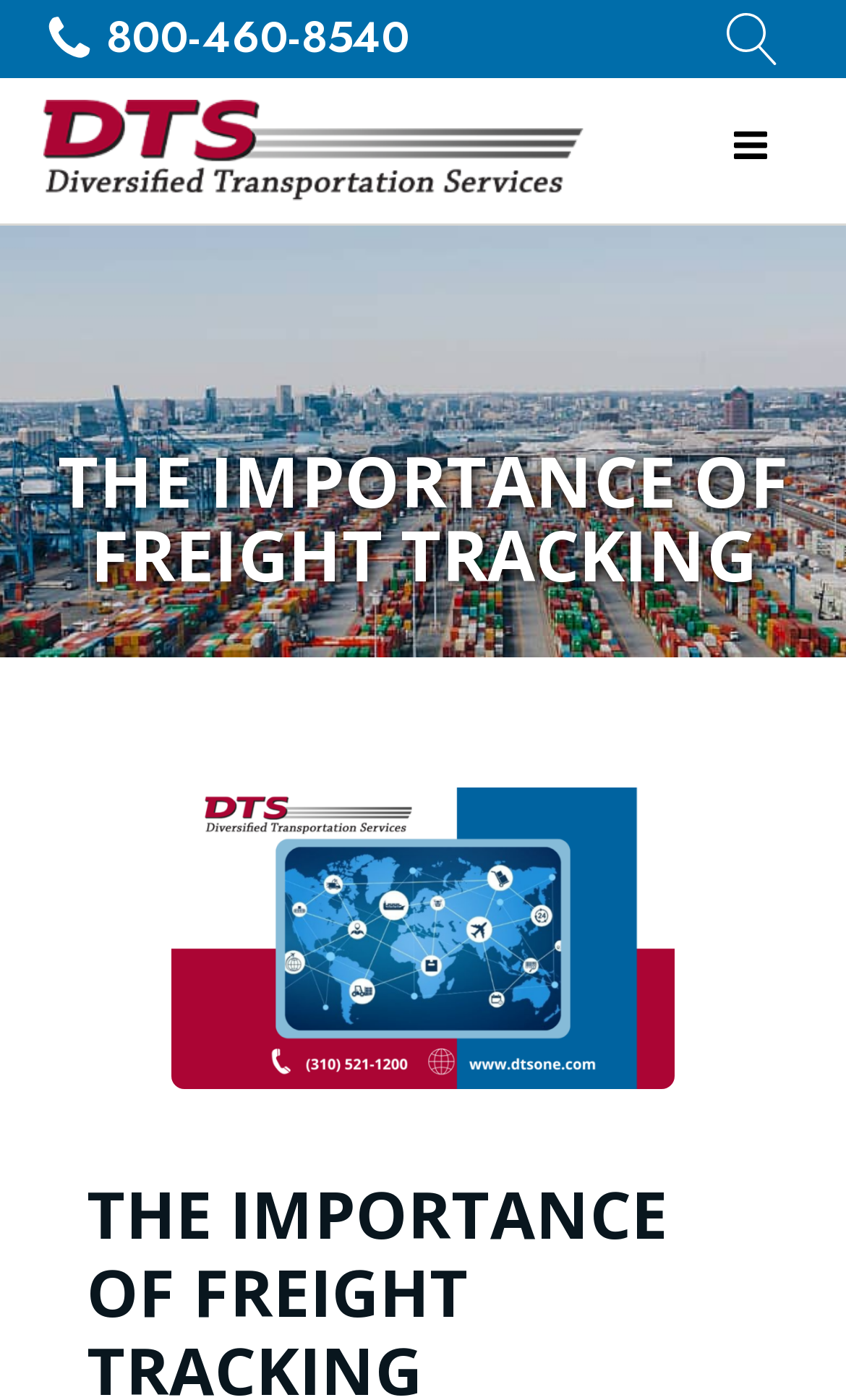What is the purpose of the button with the bars icon?
From the screenshot, supply a one-word or short-phrase answer.

Open navigation menu